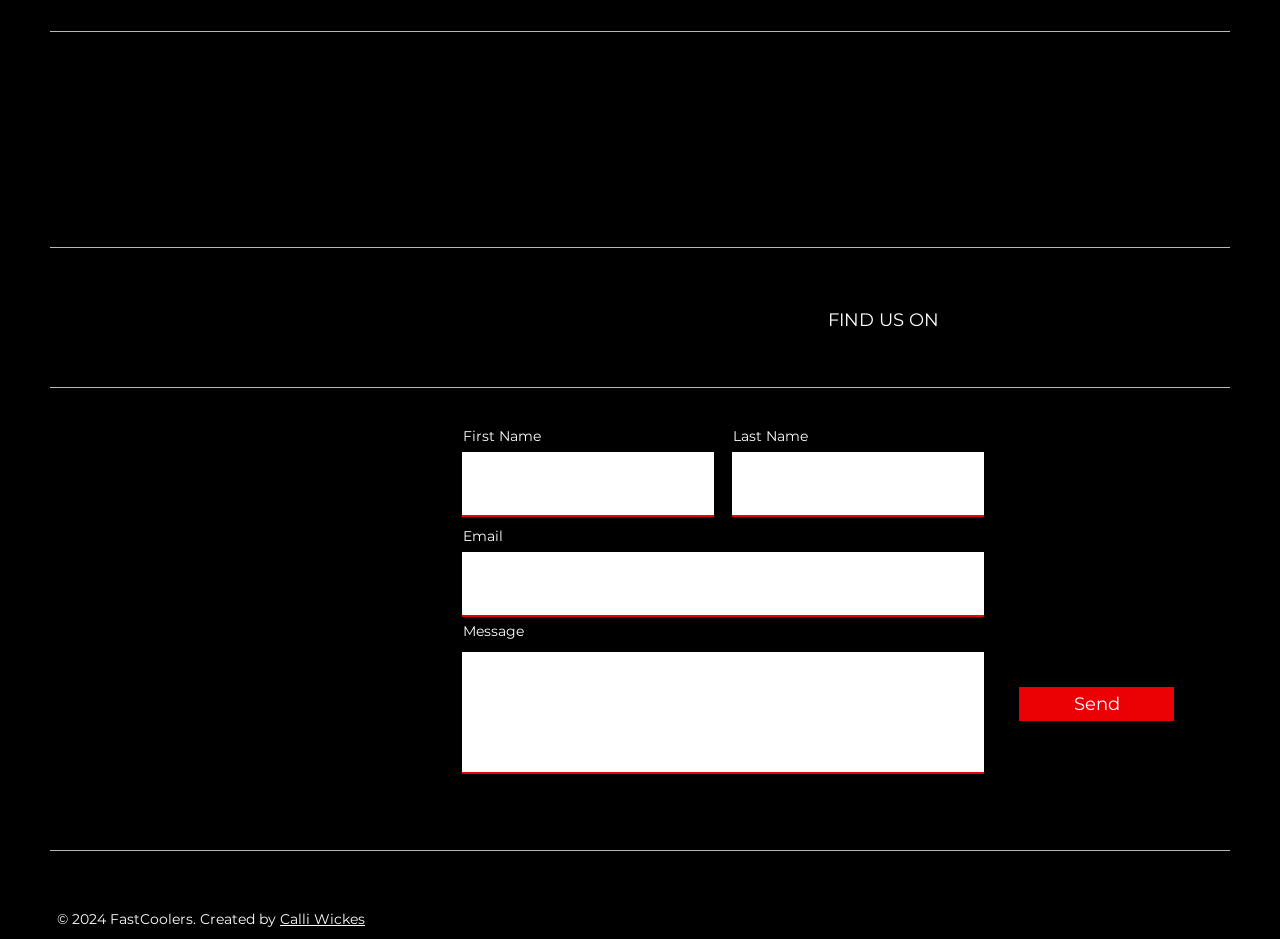Find the bounding box coordinates for the area you need to click to carry out the instruction: "Email fastcoolers@gmail.com". The coordinates should be four float numbers between 0 and 1, indicated as [left, top, right, bottom].

[0.04, 0.189, 0.186, 0.209]